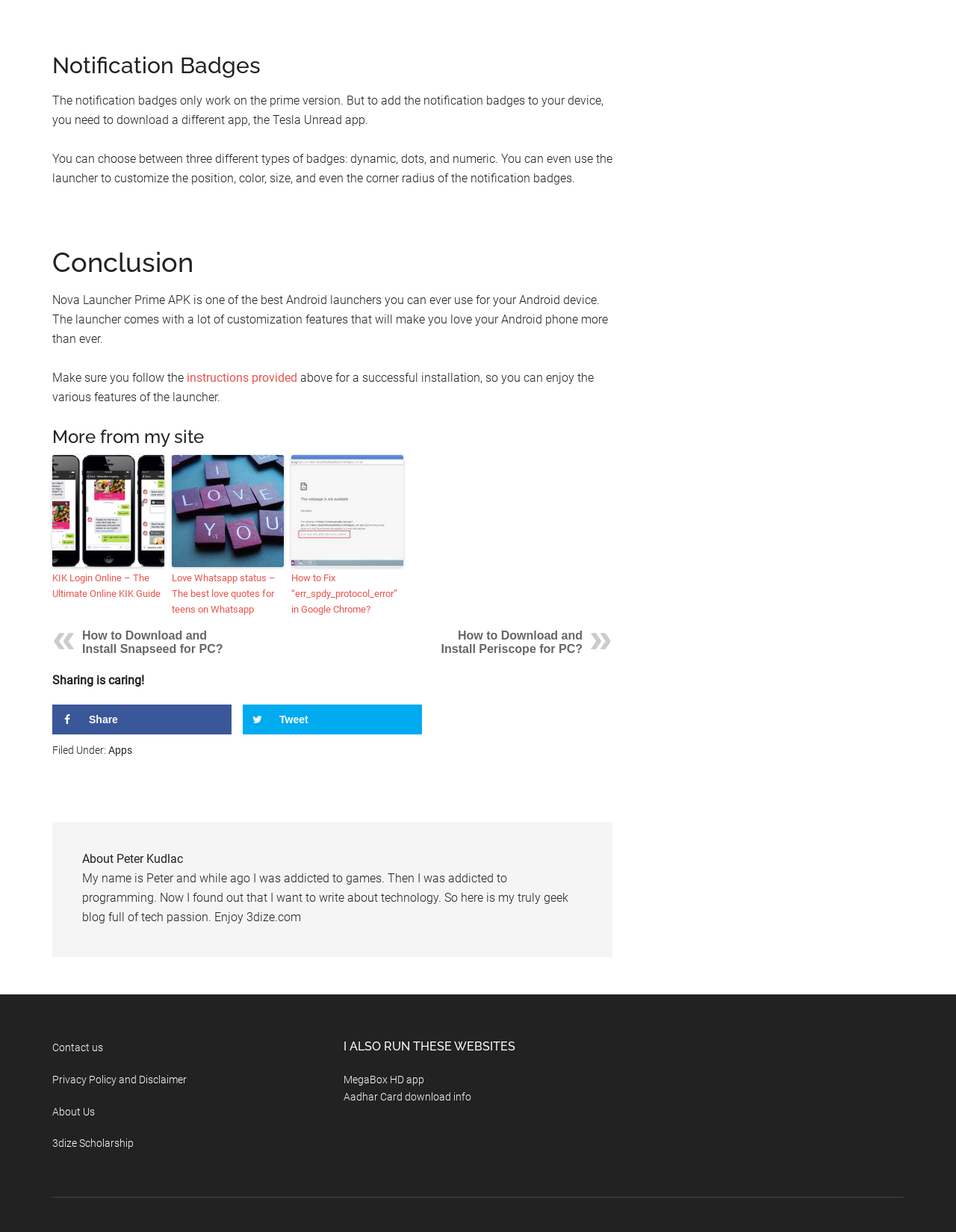Locate the UI element that matches the description Aadhar Card download info in the webpage screenshot. Return the bounding box coordinates in the format (top-left x, top-left y, bottom-right x, bottom-right y), with values ranging from 0 to 1.

[0.359, 0.885, 0.493, 0.895]